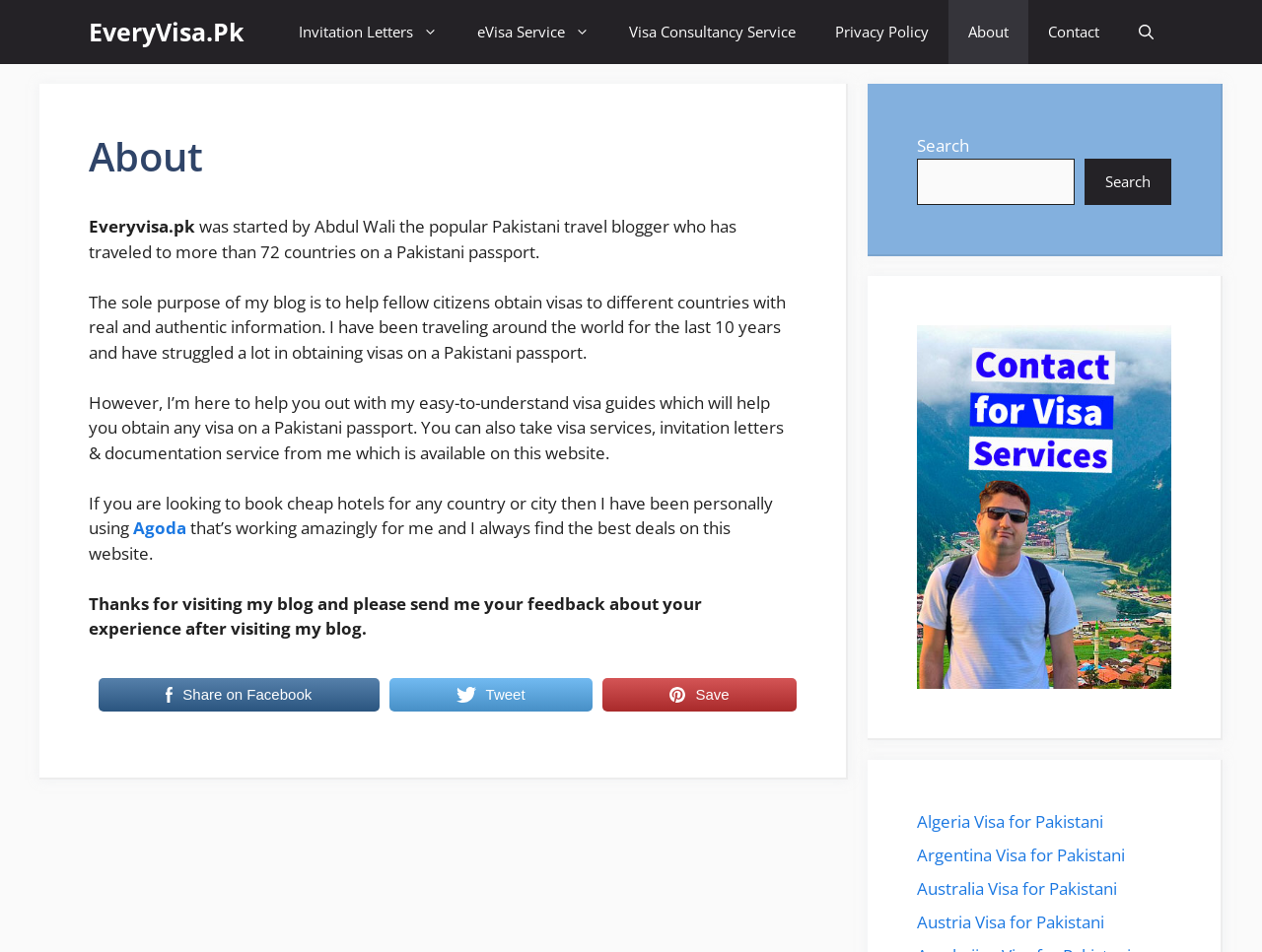What is the name of the hotel booking website recommended by the blogger?
Please provide a comprehensive answer based on the information in the image.

The blogger recommends using Agoda to book cheap hotels, as mentioned in the text 'If you are looking to book cheap hotels for any country or city then I have been personally using Agoda that’s working amazingly for me and I always find the best deals on this website.'